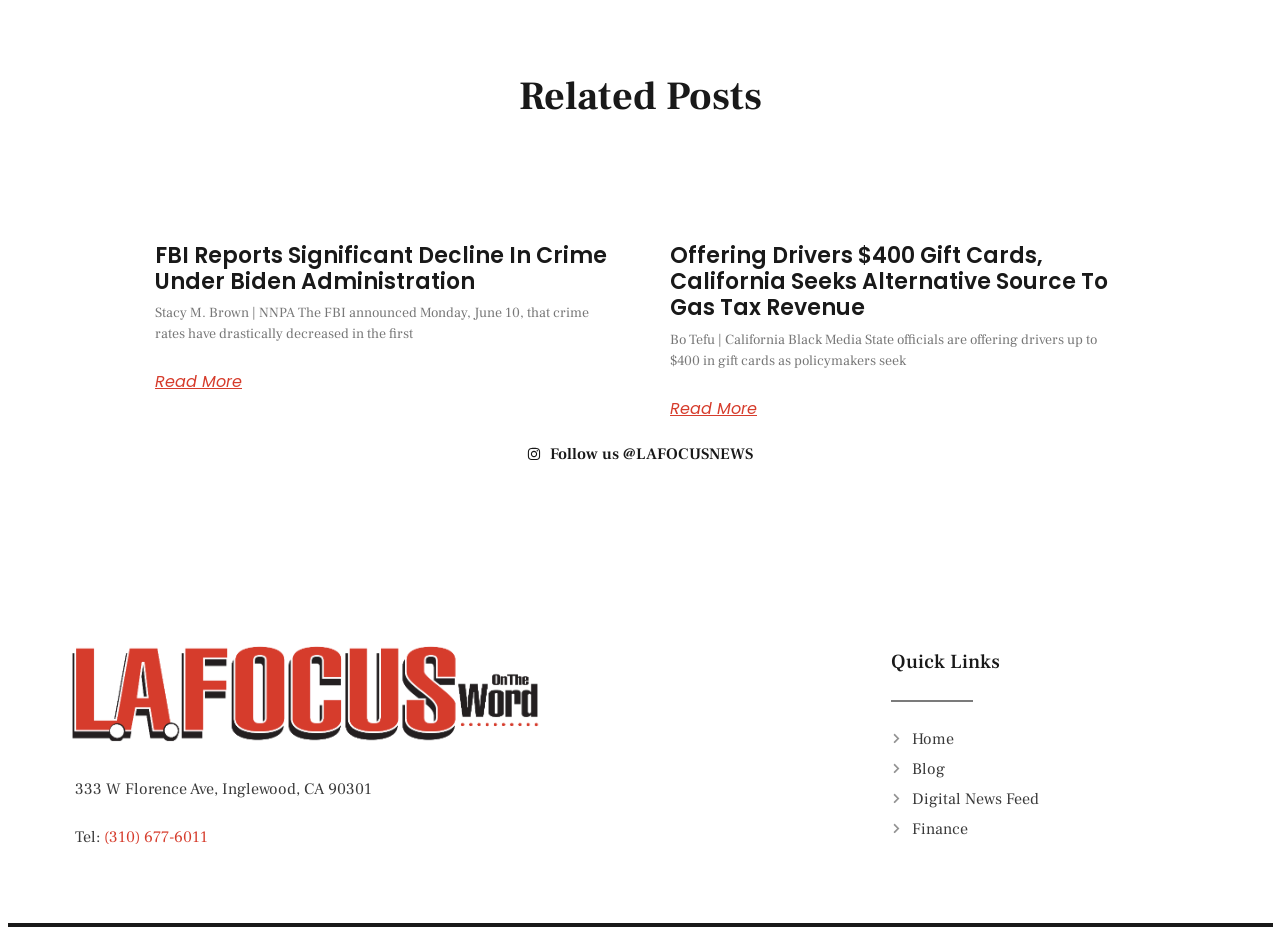Determine the bounding box coordinates of the target area to click to execute the following instruction: "Go to Home."

[0.696, 0.784, 0.963, 0.81]